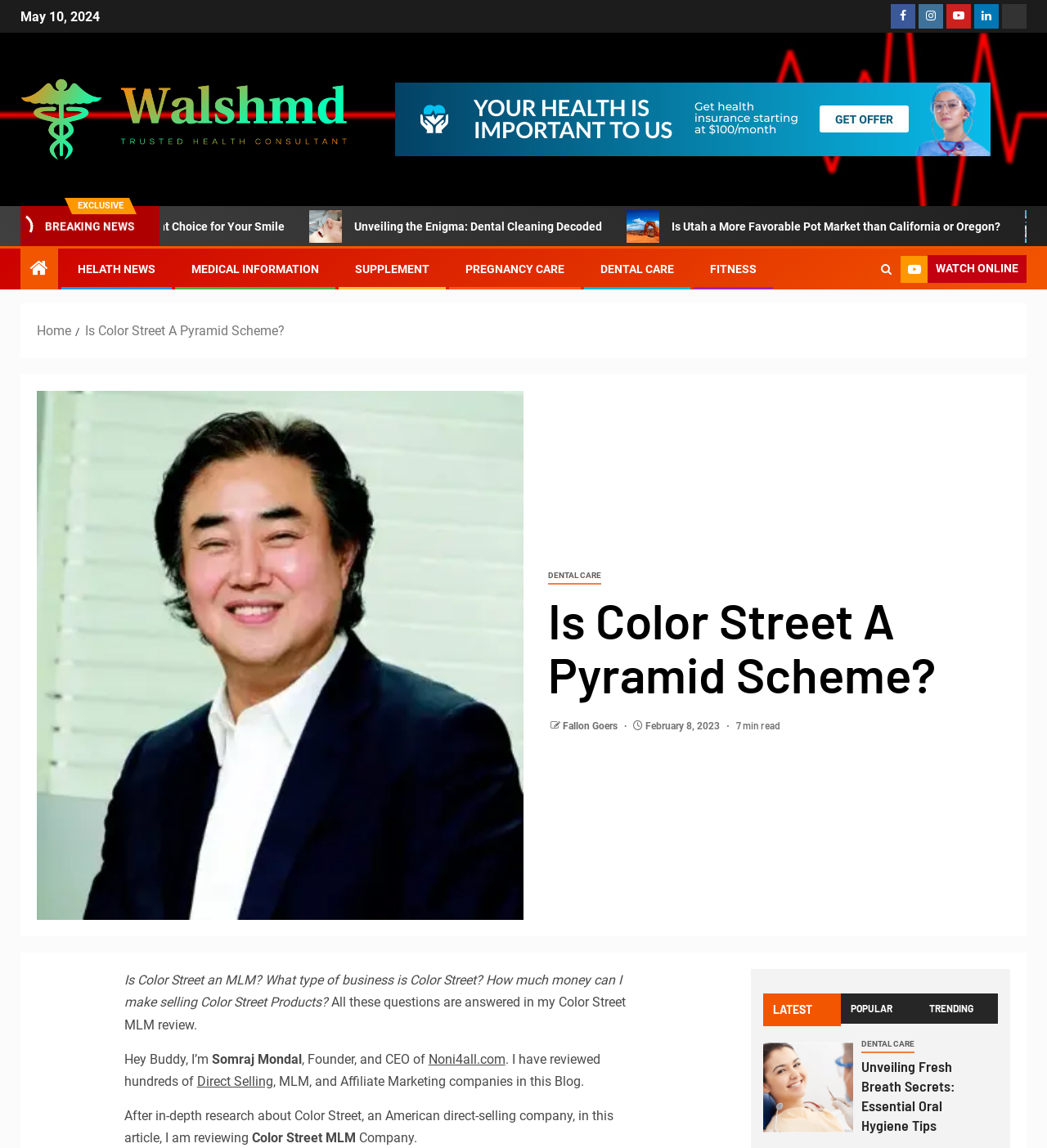Please find the bounding box coordinates of the element that needs to be clicked to perform the following instruction: "Read the 'Is Color Street A Pyramid Scheme?' article". The bounding box coordinates should be four float numbers between 0 and 1, represented as [left, top, right, bottom].

[0.523, 0.517, 0.941, 0.611]